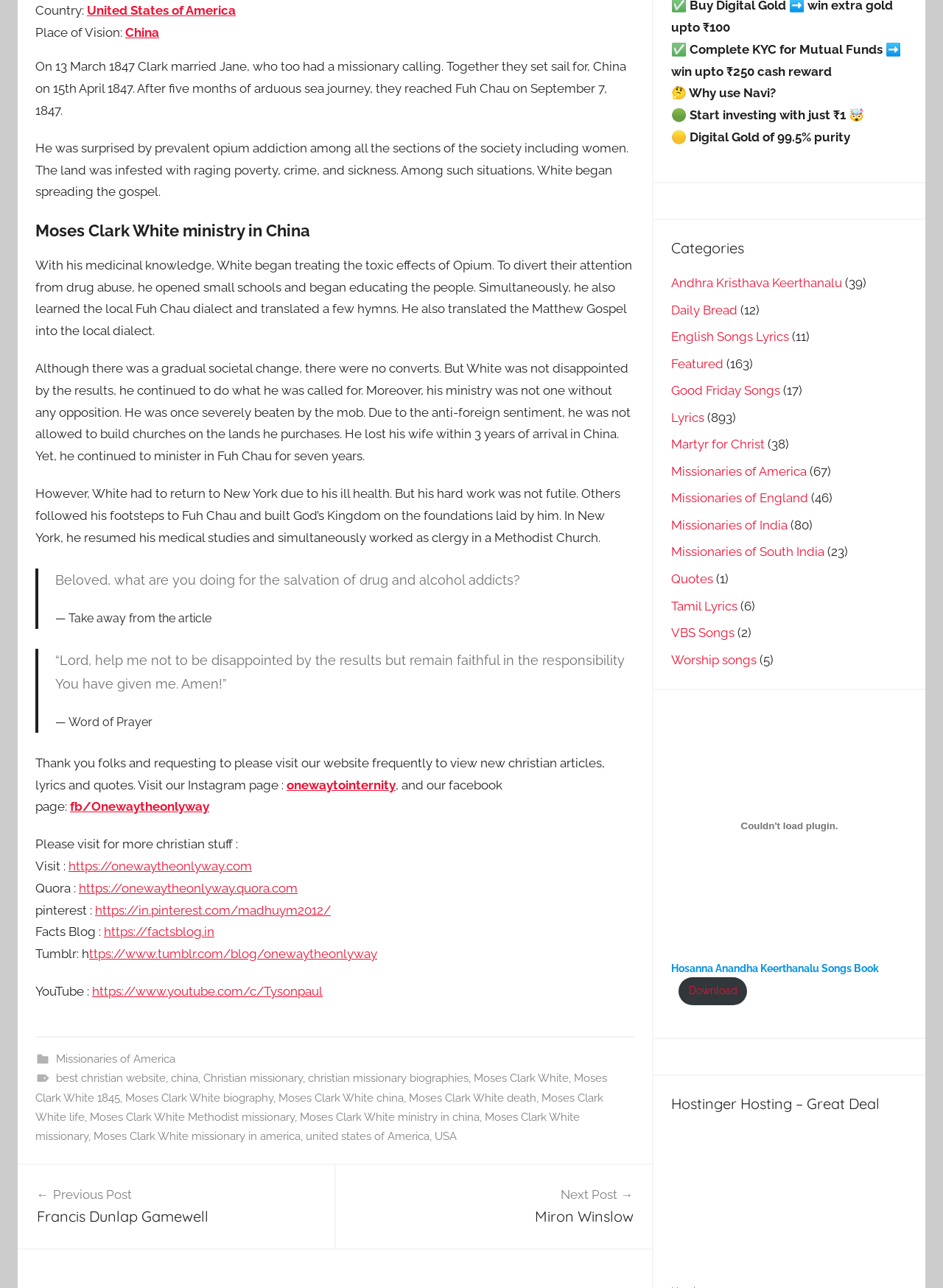Using the provided description parent_node: Hostinger, find the bounding box coordinates for the UI element. Provide the coordinates in (top-left x, top-left y, bottom-right x, bottom-right y) format, ensuring all values are between 0 and 1.

[0.712, 0.874, 0.946, 0.992]